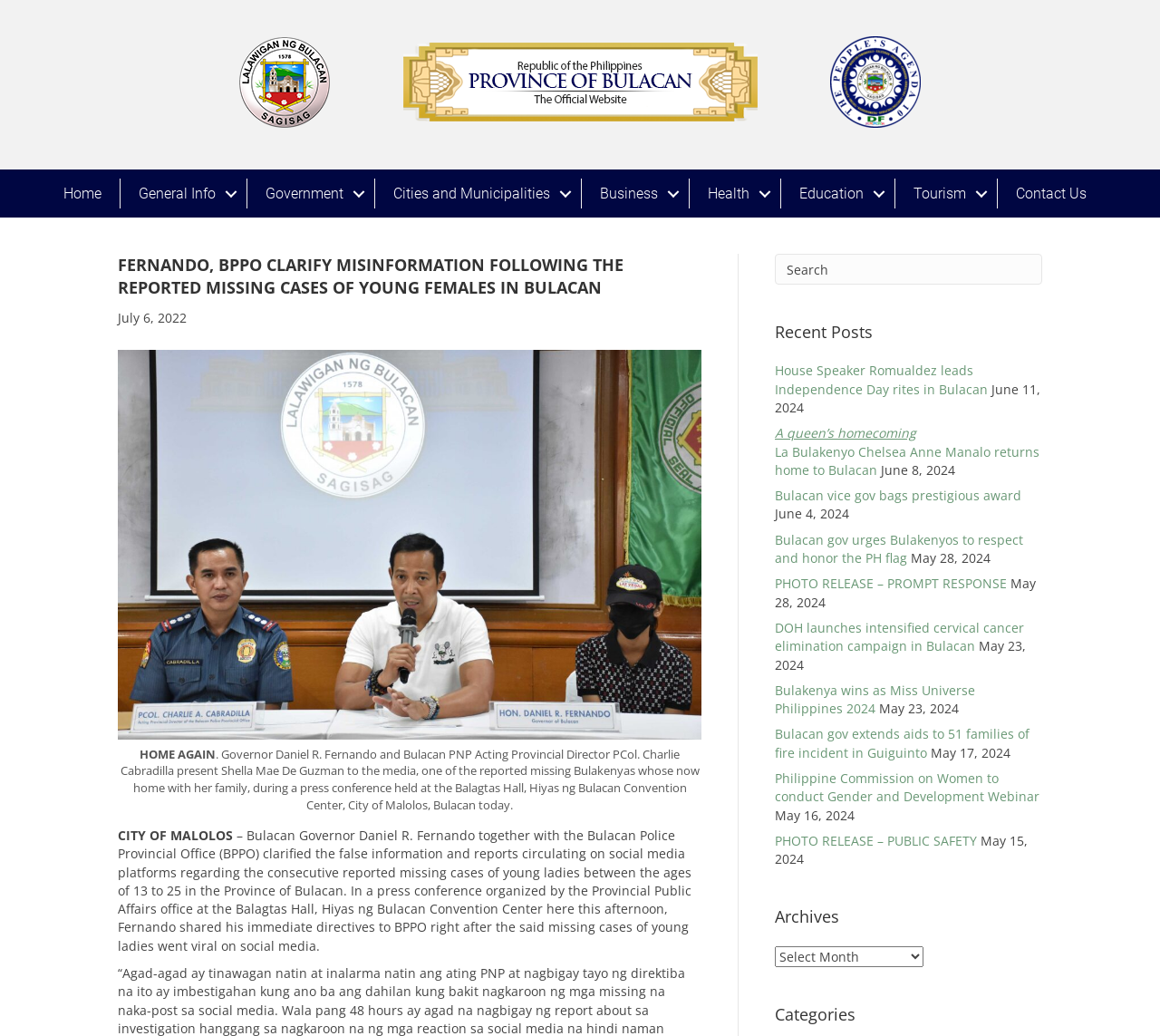Find and specify the bounding box coordinates that correspond to the clickable region for the instruction: "Read the 'Recent Posts'".

[0.668, 0.31, 0.898, 0.839]